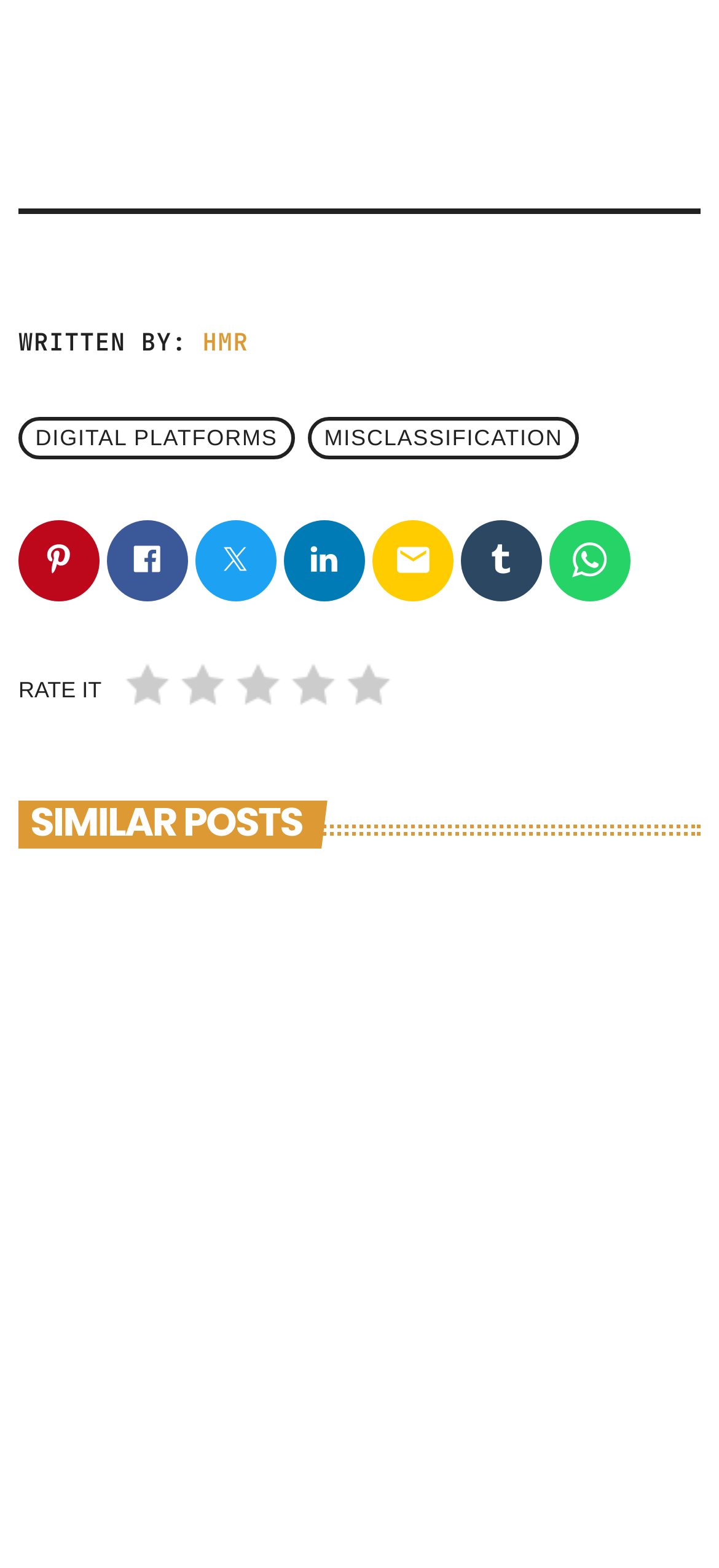What is the title of the similar post?
Based on the screenshot, provide your answer in one word or phrase.

MC CONRAD: A REVOLUTIONARY VOICE IN DRUM AND BASS